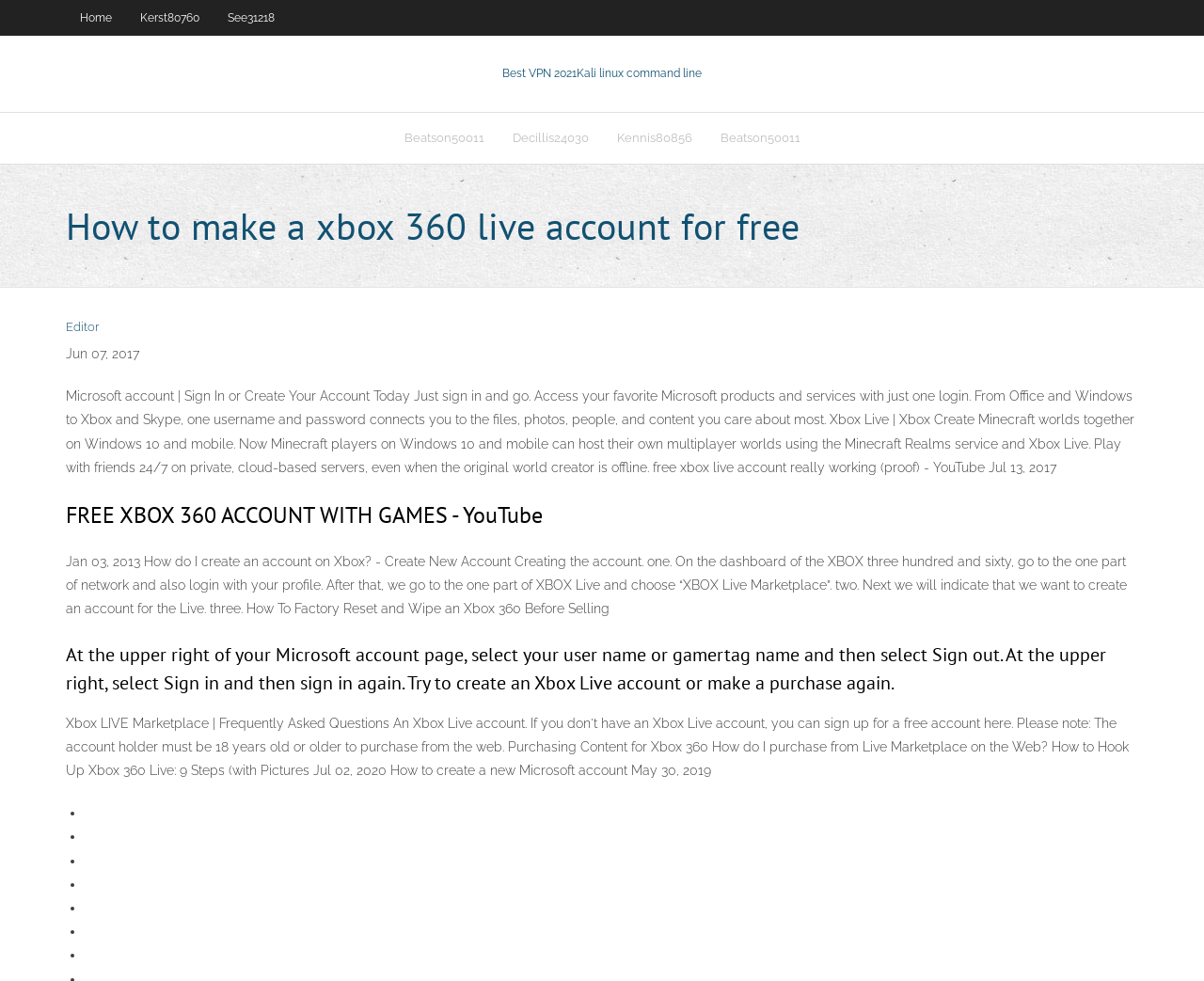How many list markers are present in the webpage?
Please respond to the question with a detailed and informative answer.

There are 7 list markers present in the webpage, which are represented by the elements with IDs 197 to 203. These list markers are likely used to enumerate a list of items or steps in the webpage.